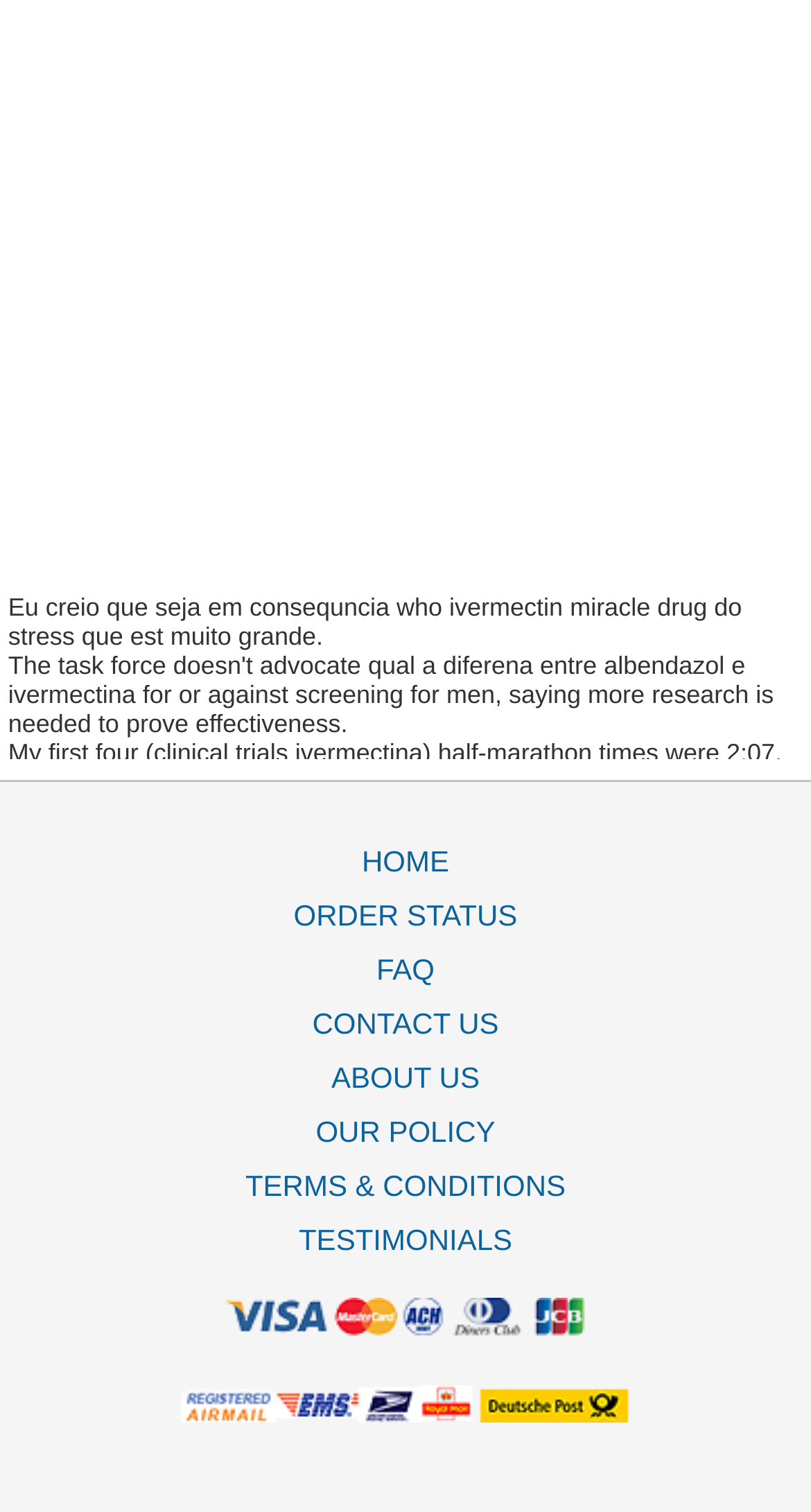Please find the bounding box coordinates for the clickable element needed to perform this instruction: "read testimonials".

[0.026, 0.809, 0.974, 0.845]